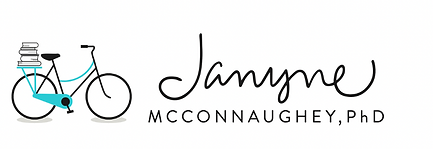What is the academic credential of Janyne McConnaughey?
Answer the question with a thorough and detailed explanation.

The academic credential of Janyne McConnaughey is PhD because the caption states 'MC CONNAUGHEY, PhD', explicitly mentioning her doctoral degree.